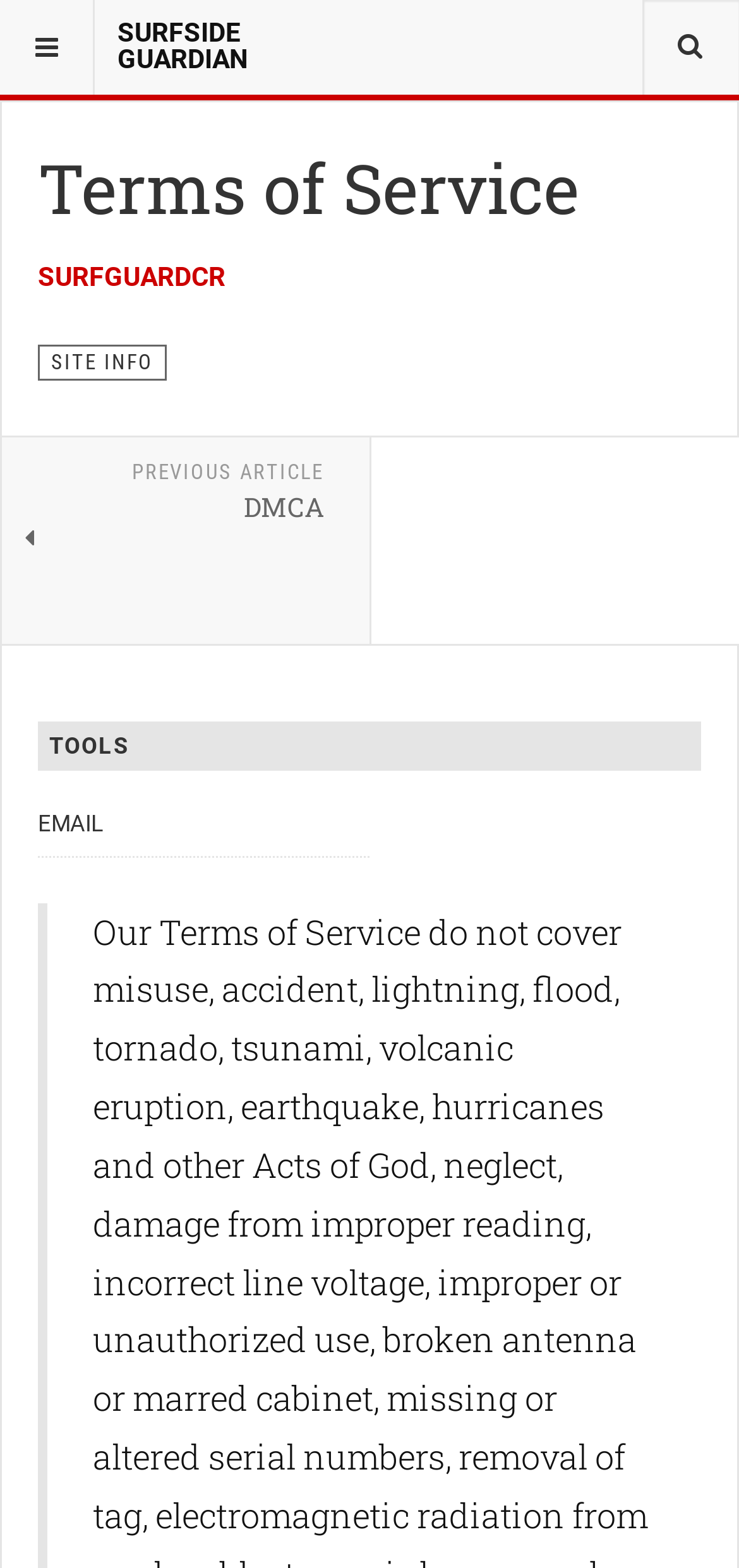Provide your answer in a single word or phrase: 
What is the text of the link below the 'TOOLS' heading?

EMAIL